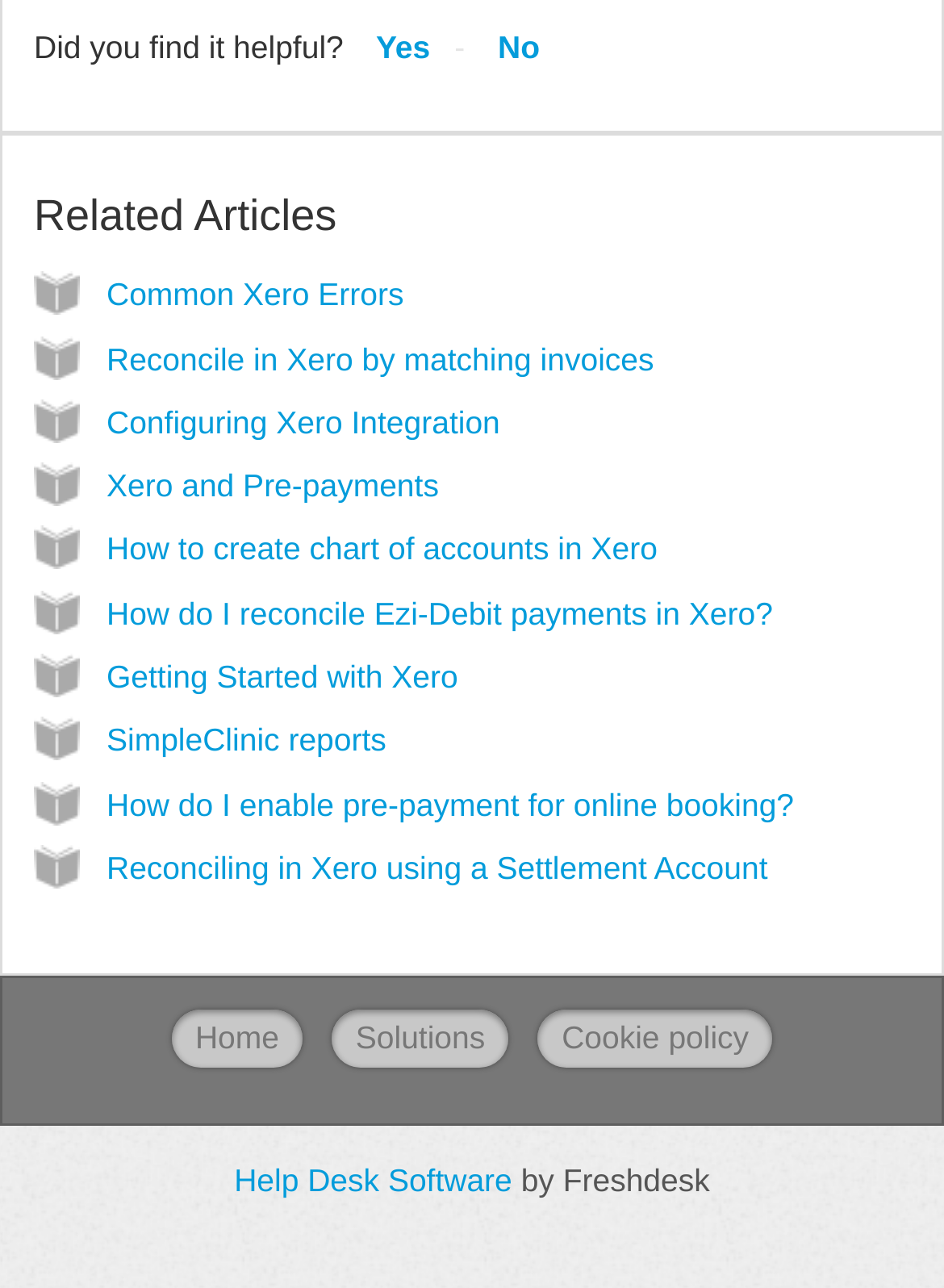Please answer the following query using a single word or phrase: 
What is the help desk software used by the website?

Freshdesk